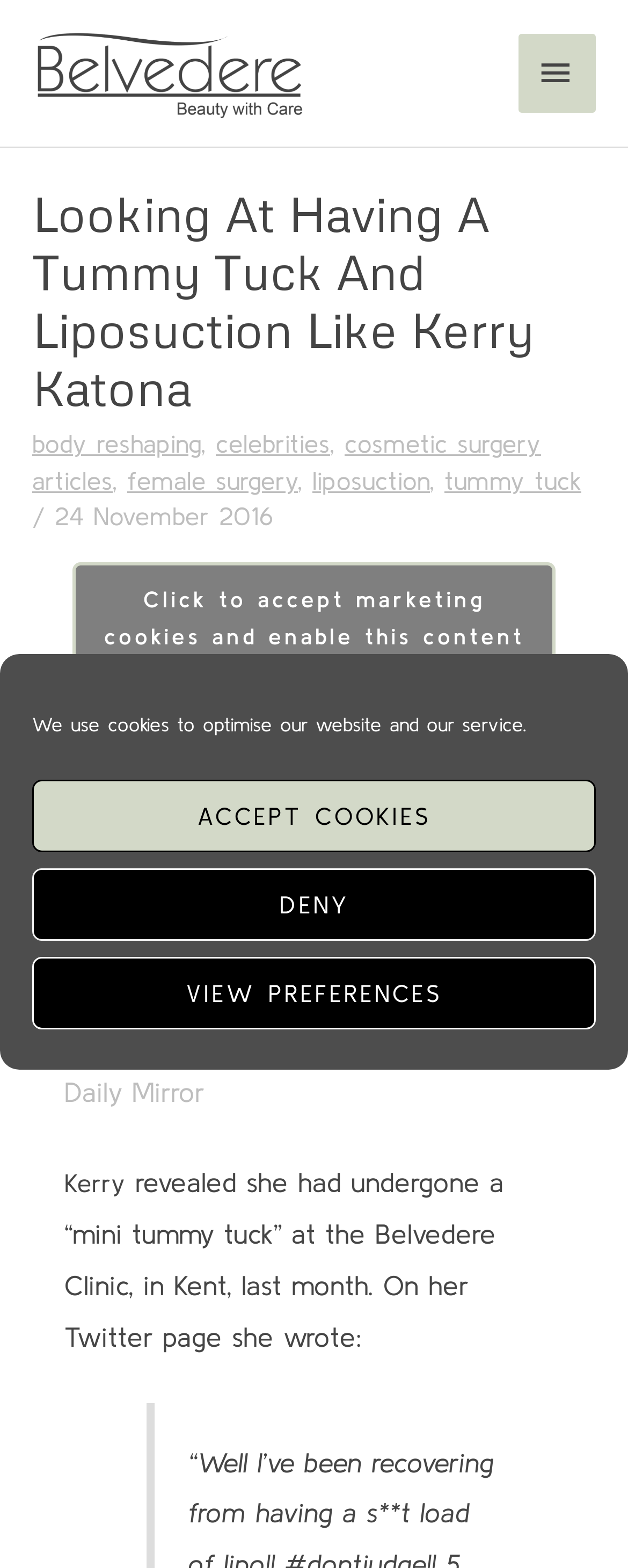Please determine the bounding box of the UI element that matches this description: cosmetic surgery articles. The coordinates should be given as (top-left x, top-left y, bottom-right x, bottom-right y), with all values between 0 and 1.

[0.051, 0.275, 0.862, 0.315]